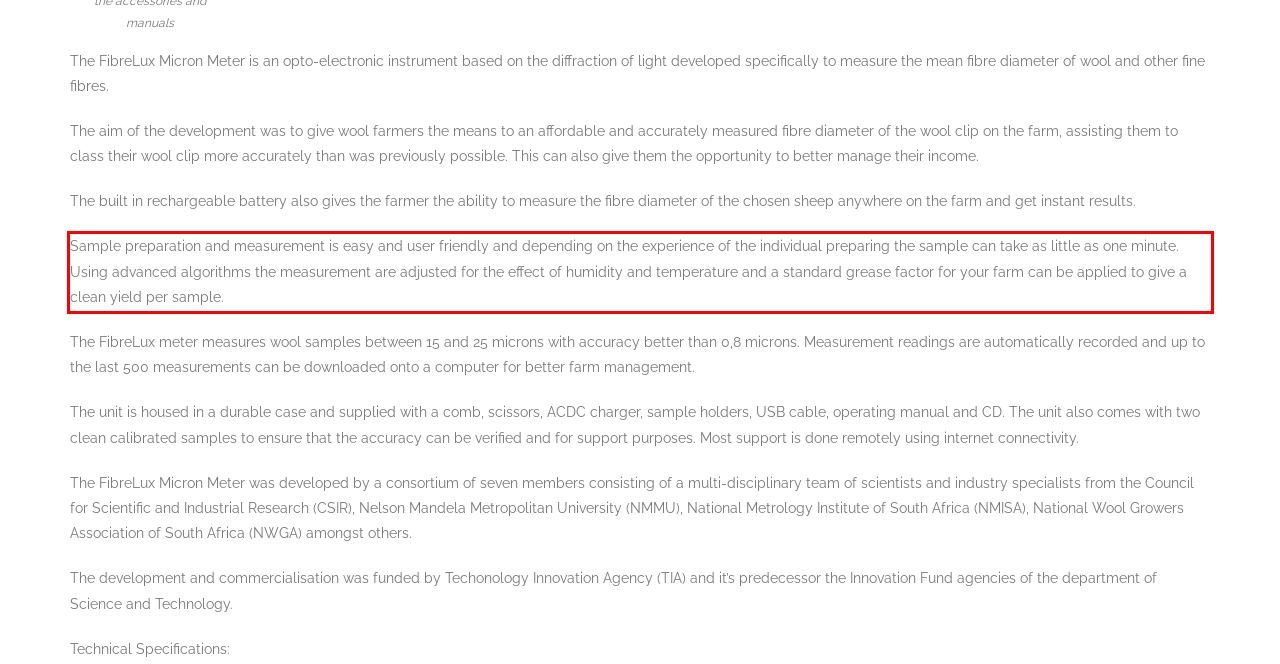You are given a webpage screenshot with a red bounding box around a UI element. Extract and generate the text inside this red bounding box.

Sample preparation and measurement is easy and user friendly and depending on the experience of the individual preparing the sample can take as little as one minute. Using advanced algorithms the measurement are adjusted for the effect of humidity and temperature and a standard grease factor for your farm can be applied to give a clean yield per sample.